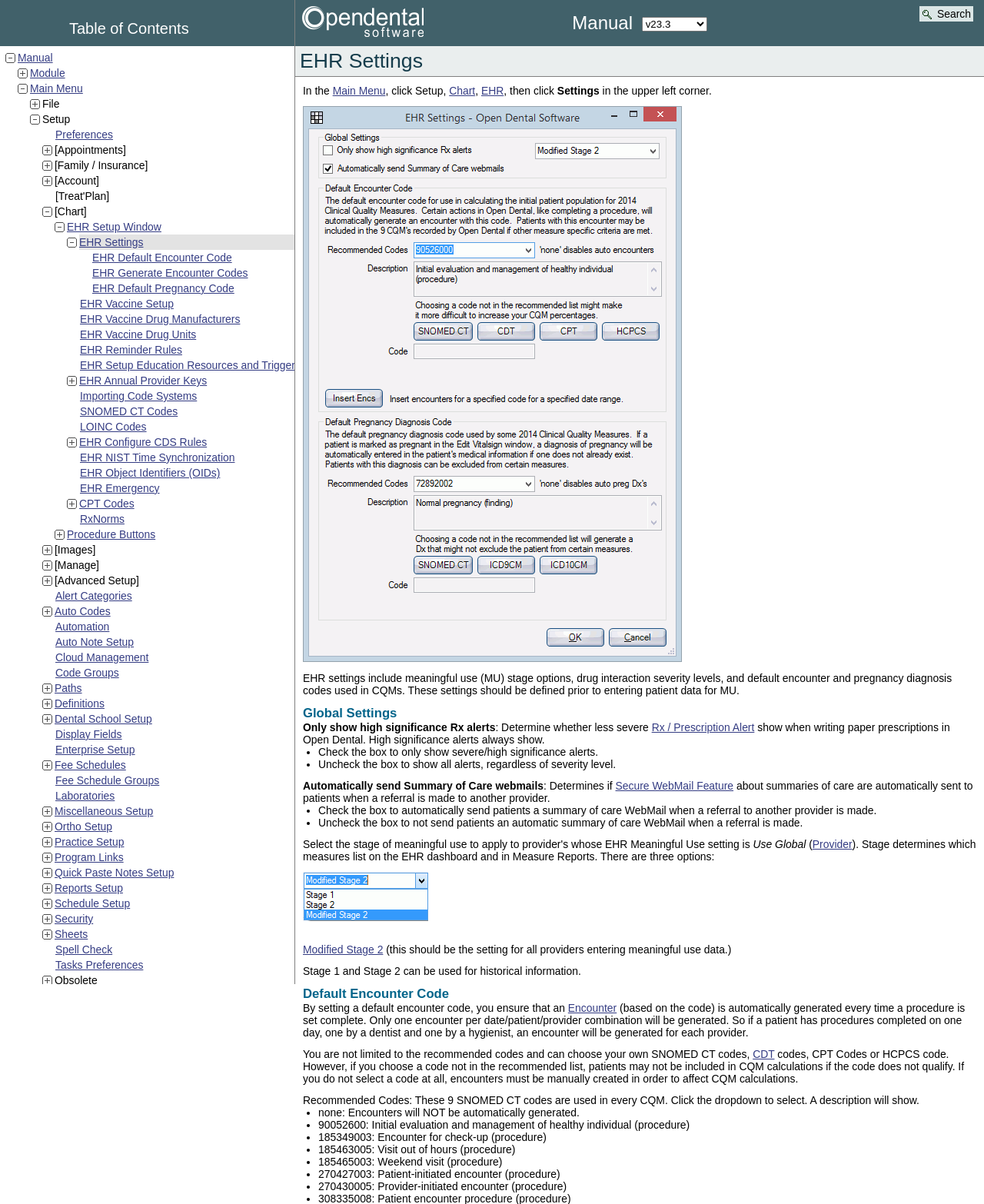Bounding box coordinates are specified in the format (top-left x, top-left y, bottom-right x, bottom-right y). All values are floating point numbers bounded between 0 and 1. Please provide the bounding box coordinate of the region this sentence describes: EHR Object Identifiers (OIDs)

[0.081, 0.388, 0.224, 0.398]